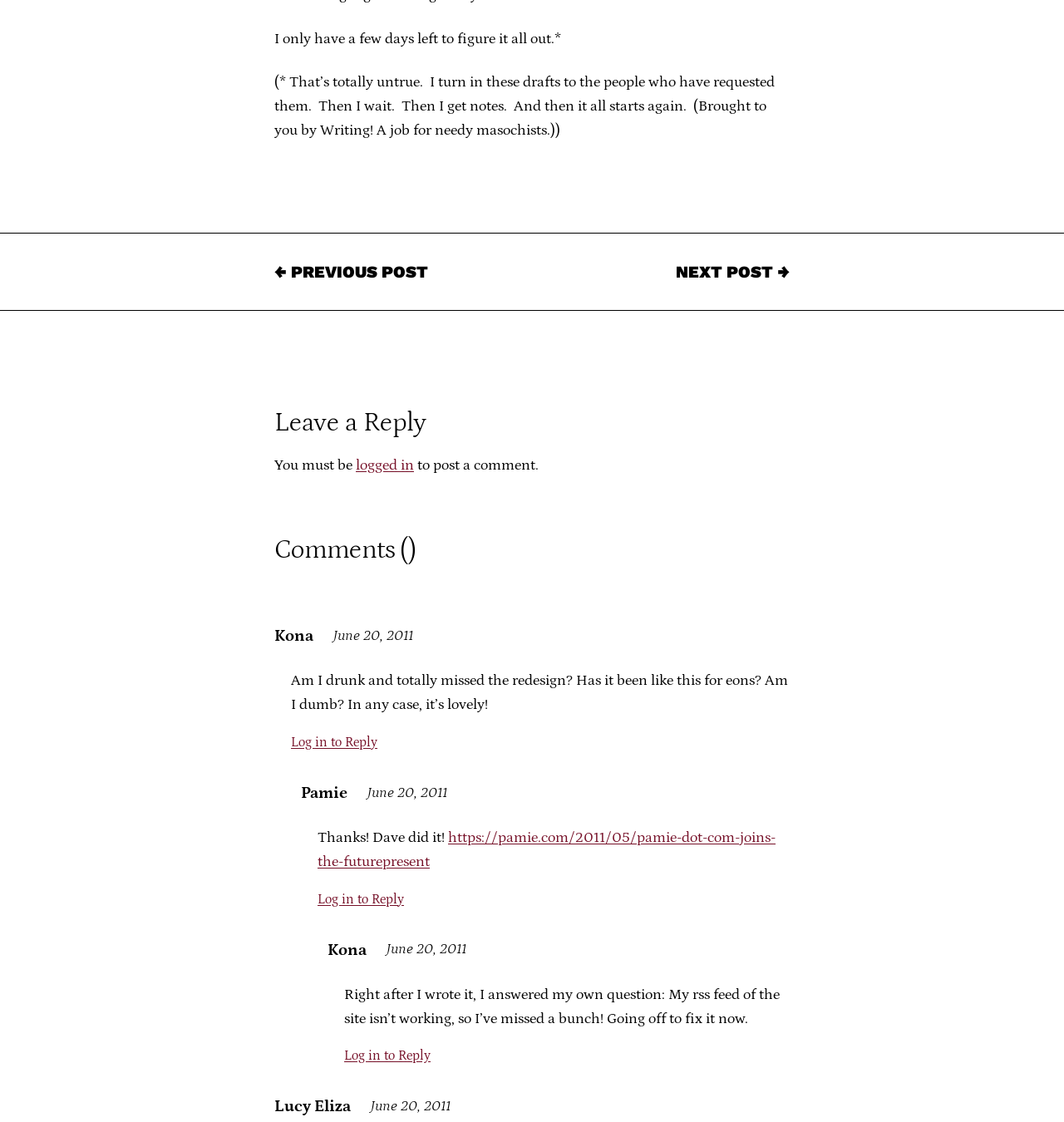What is the title of the previous post?
Carefully analyze the image and provide a thorough answer to the question.

I found the link '← PREVIOUS POST' on the webpage, which suggests that it is the title of the previous post.